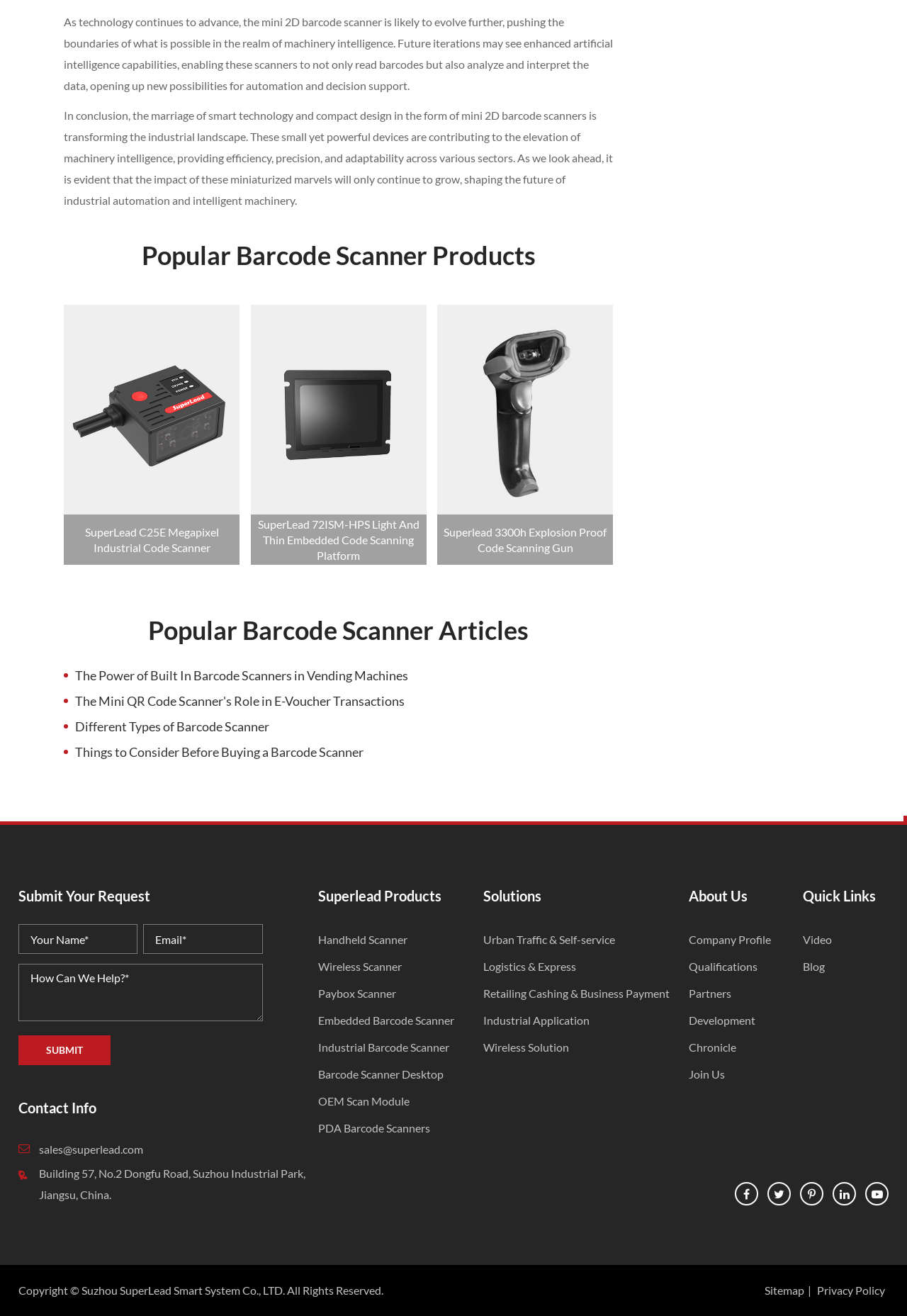What is the main topic of this webpage?
From the image, provide a succinct answer in one word or a short phrase.

Barcode scanners